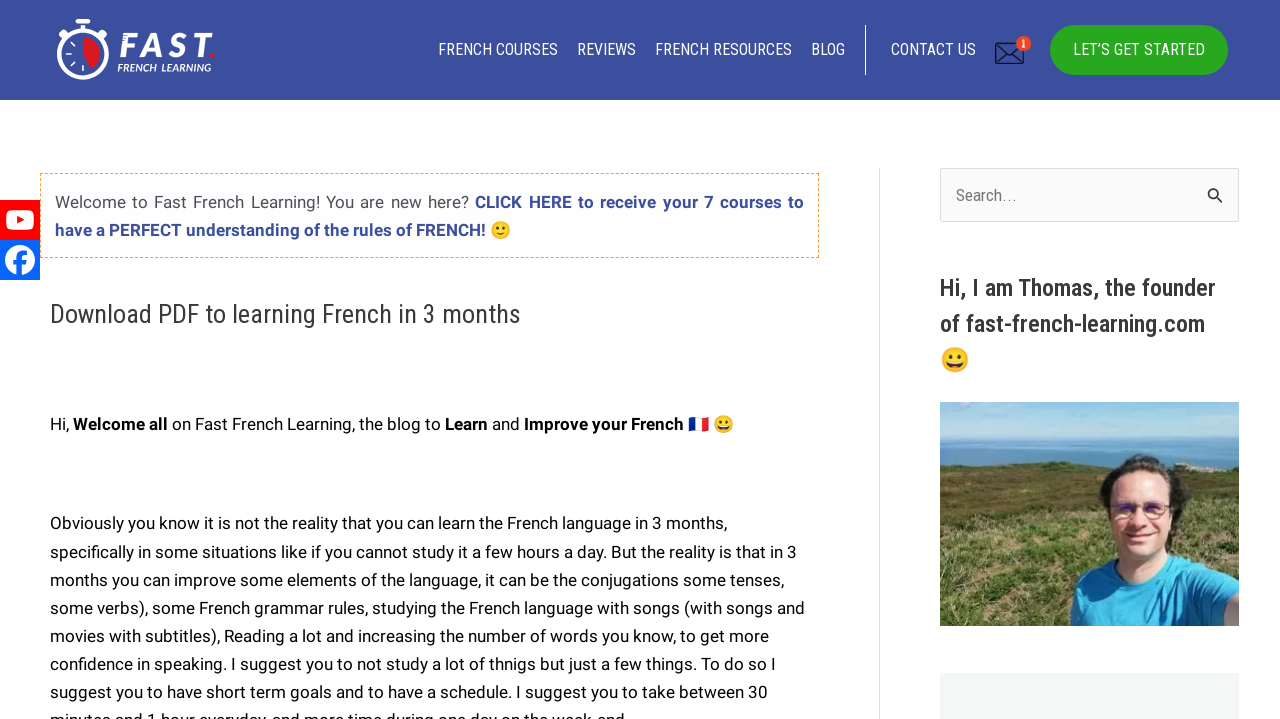Please locate the bounding box coordinates of the element that should be clicked to achieve the given instruction: "Click on the 'CONTACT US' link".

[0.69, 0.035, 0.768, 0.104]